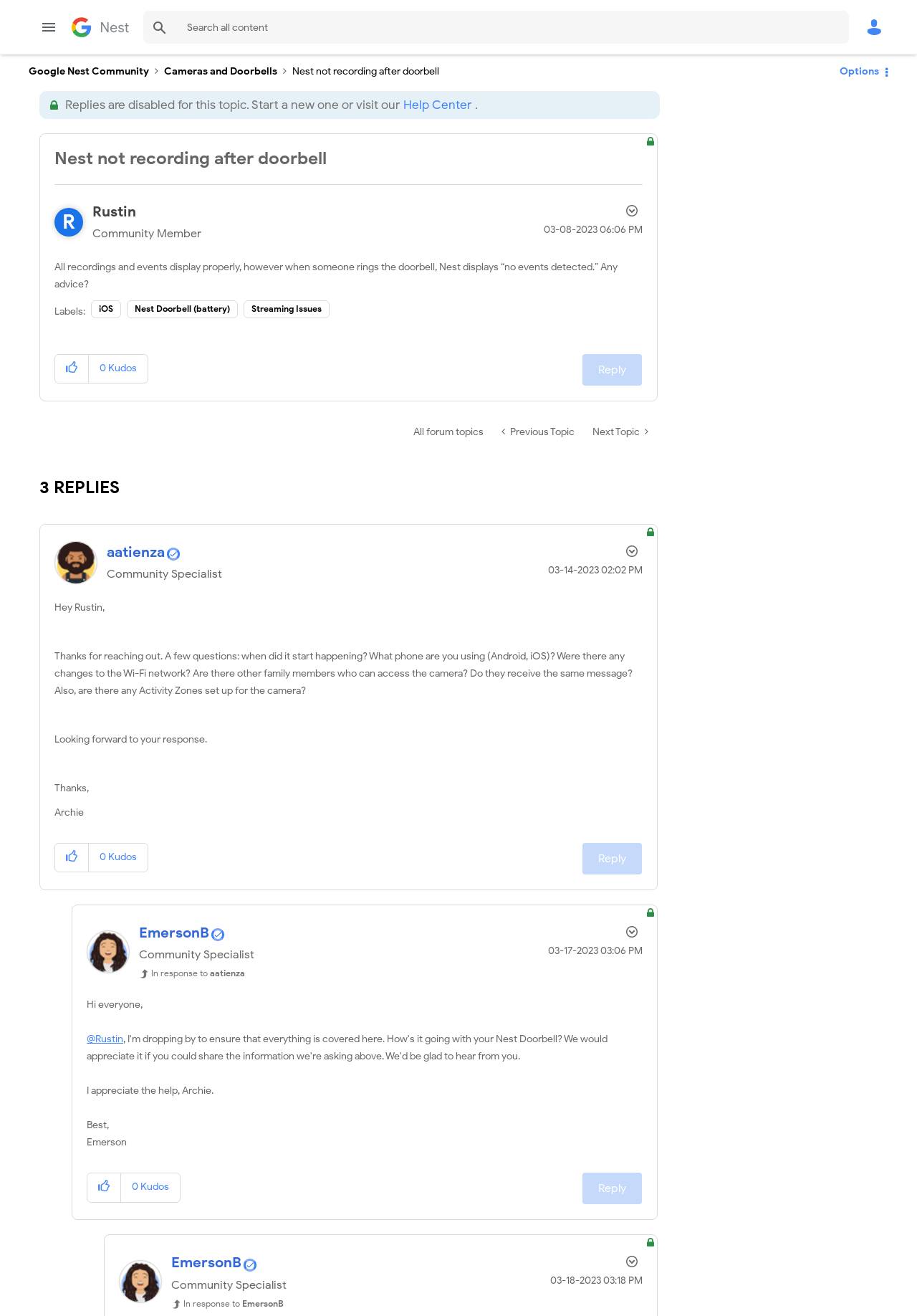Please specify the bounding box coordinates of the clickable section necessary to execute the following command: "Show comment option menu".

[0.674, 0.411, 0.7, 0.427]